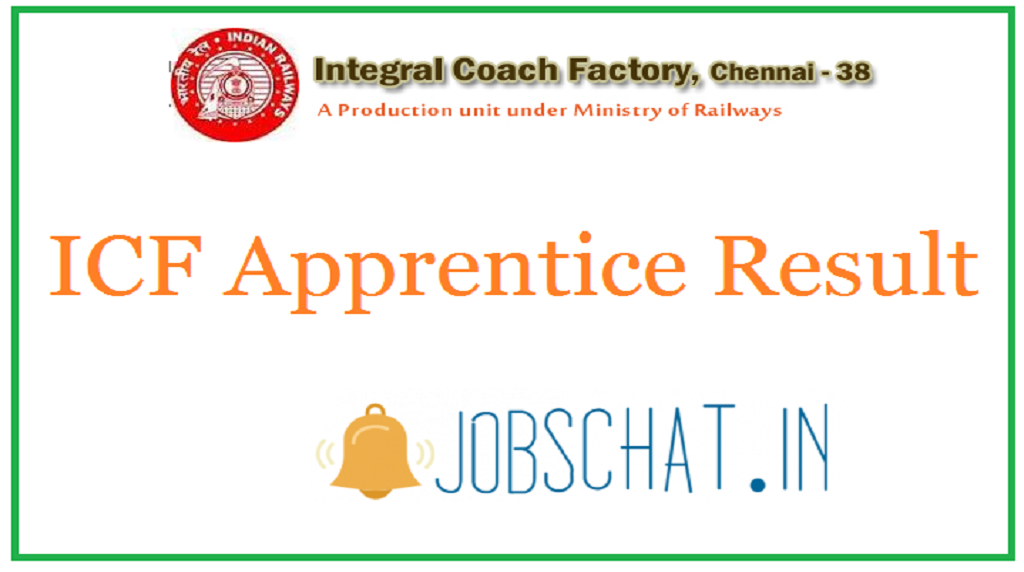What is the color of the title font?
Please look at the screenshot and answer using one word or phrase.

Orange